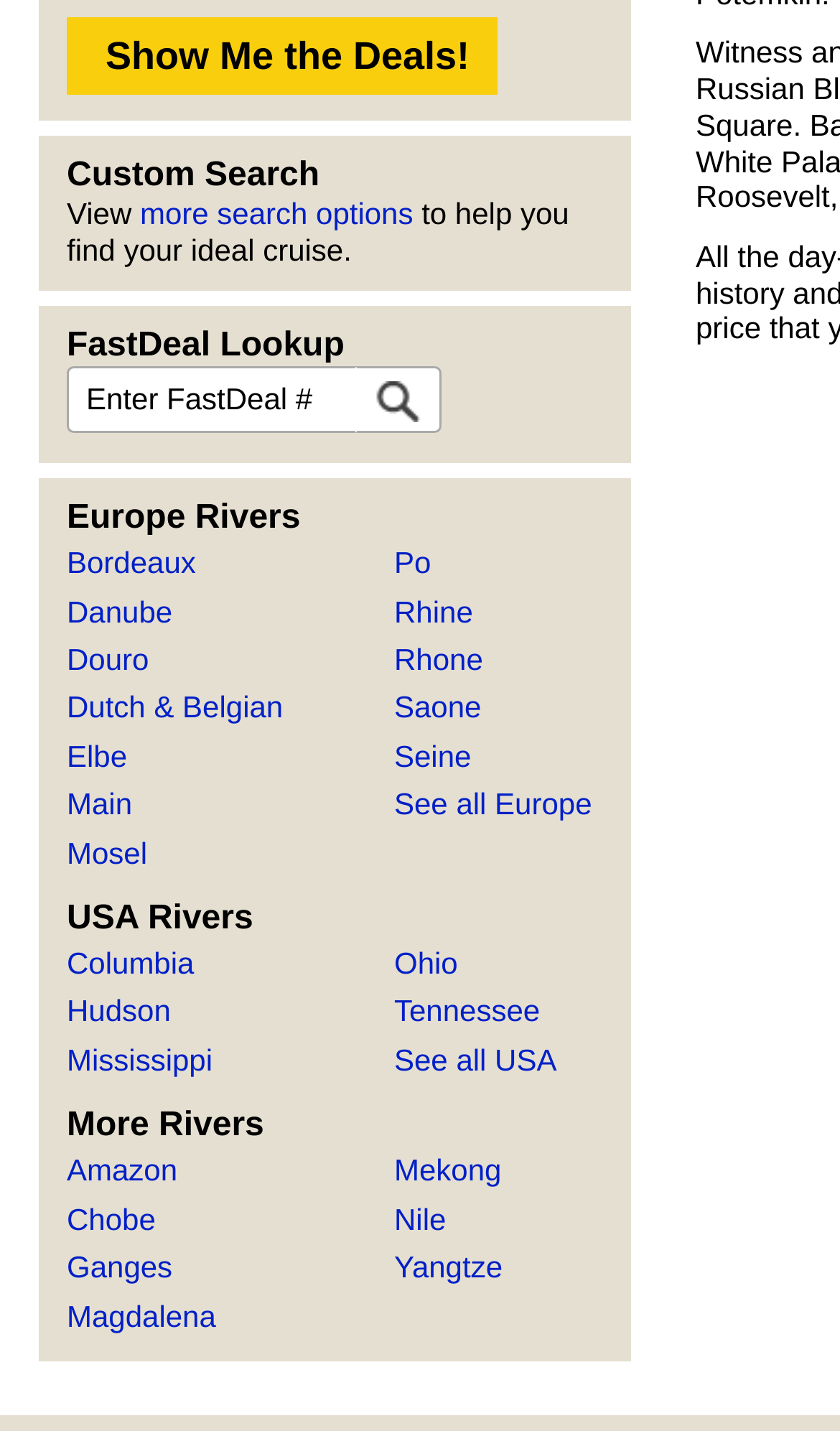Using the provided element description, identify the bounding box coordinates as (top-left x, top-left y, bottom-right x, bottom-right y). Ensure all values are between 0 and 1. Description: BossMac Suba

None